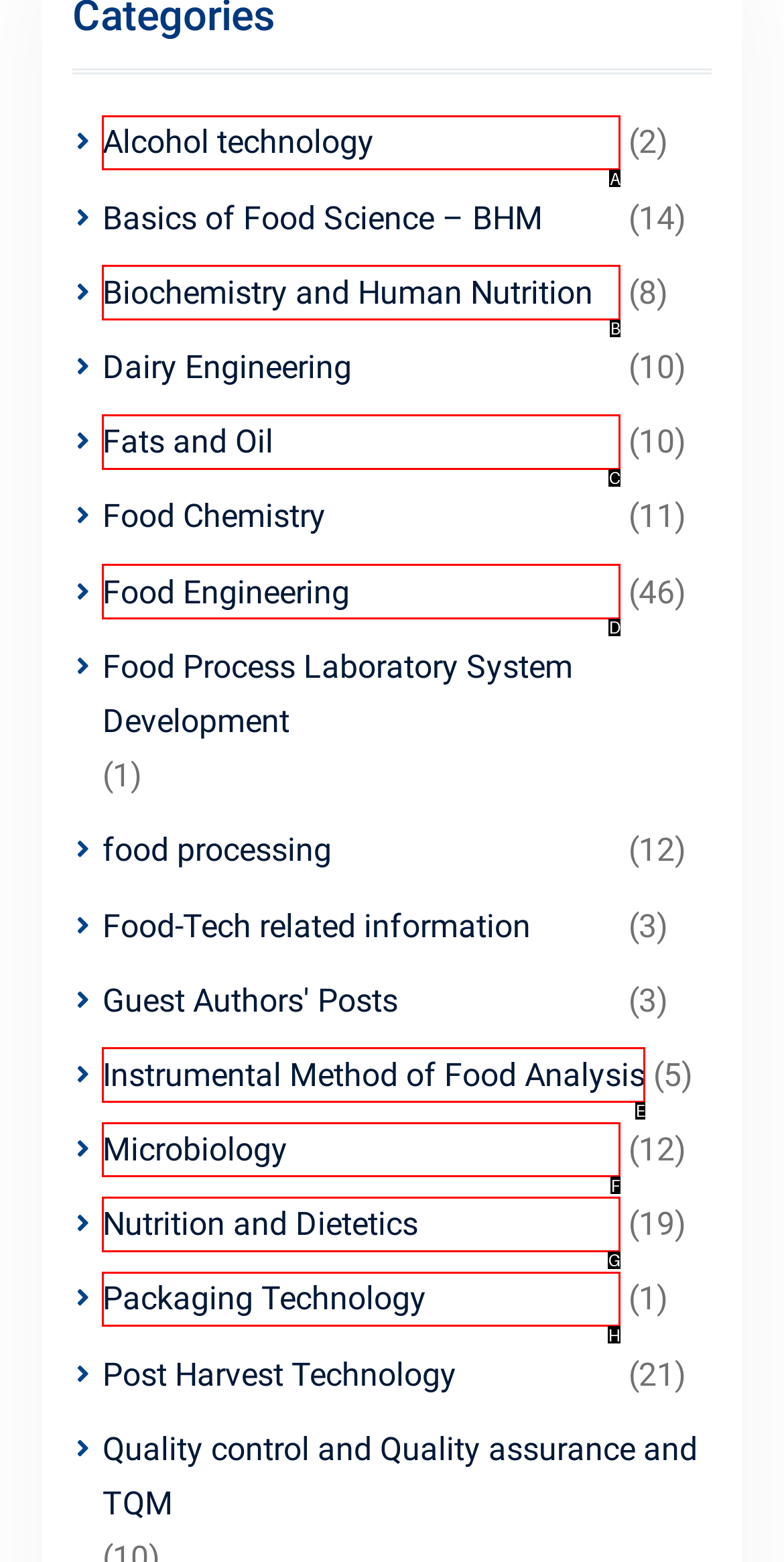Select the letter that corresponds to the description: Biochemistry and Human Nutrition. Provide your answer using the option's letter.

B